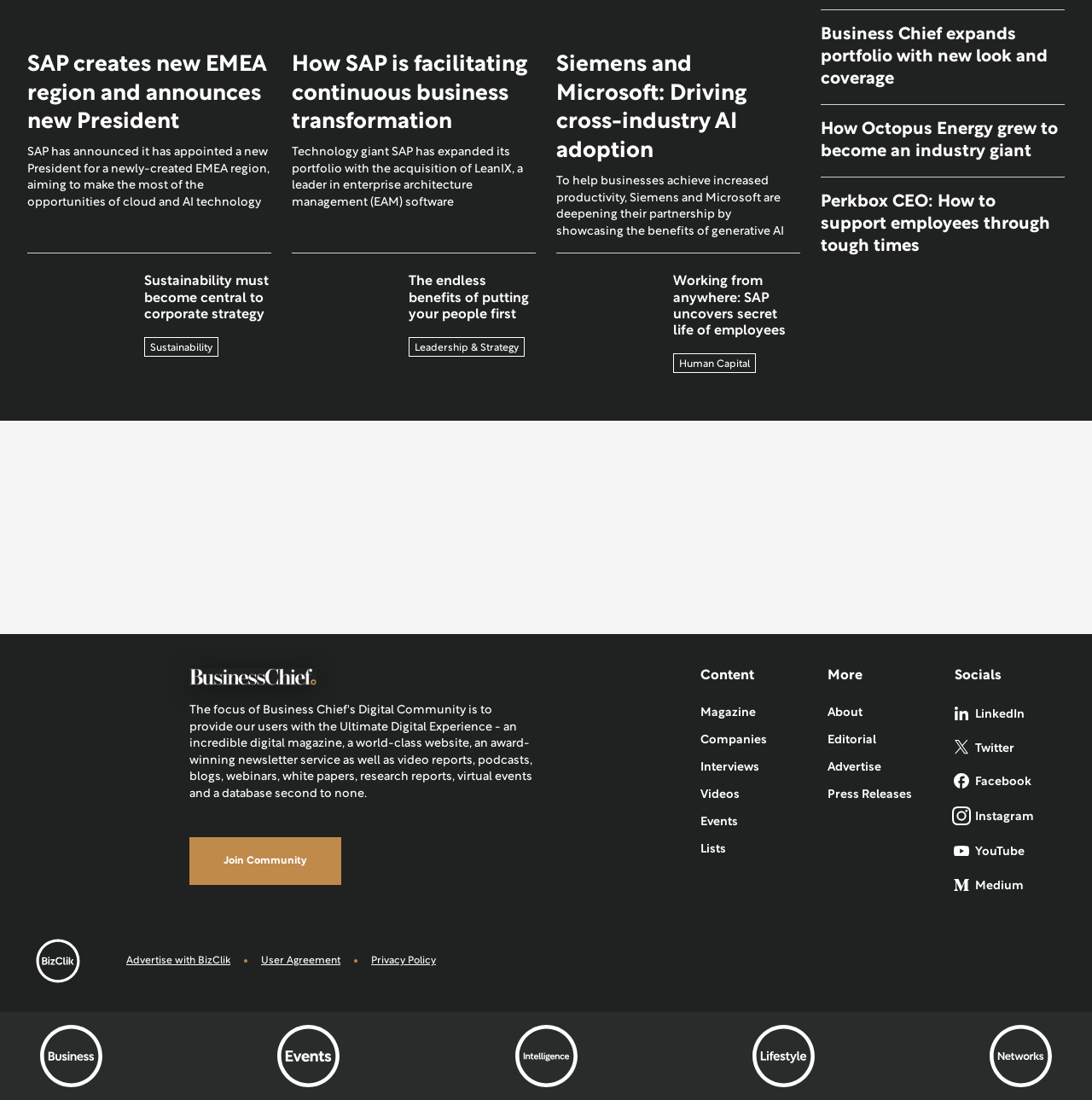Analyze the image and provide a detailed answer to the question: What is the category of the article 'Working from anywhere: SAP uncovers secret life of employees'?

The answer can be found by looking at the heading 'Working from anywhere: SAP uncovers secret life of employees' and the subsequent StaticText element that categorizes the article under 'Human Capital'.